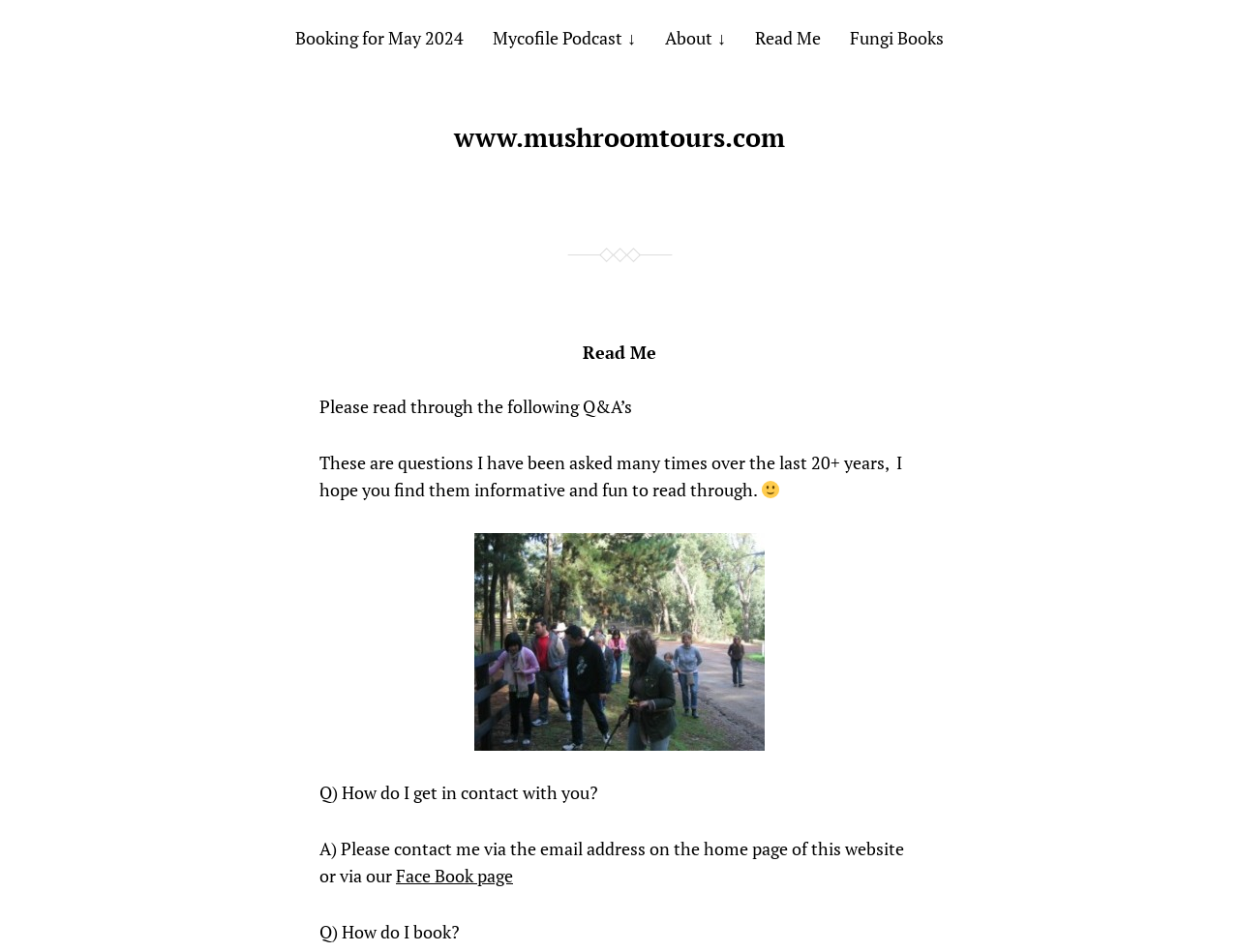Give a one-word or one-phrase response to the question: 
How can you contact the website owner?

Via email or Facebook page